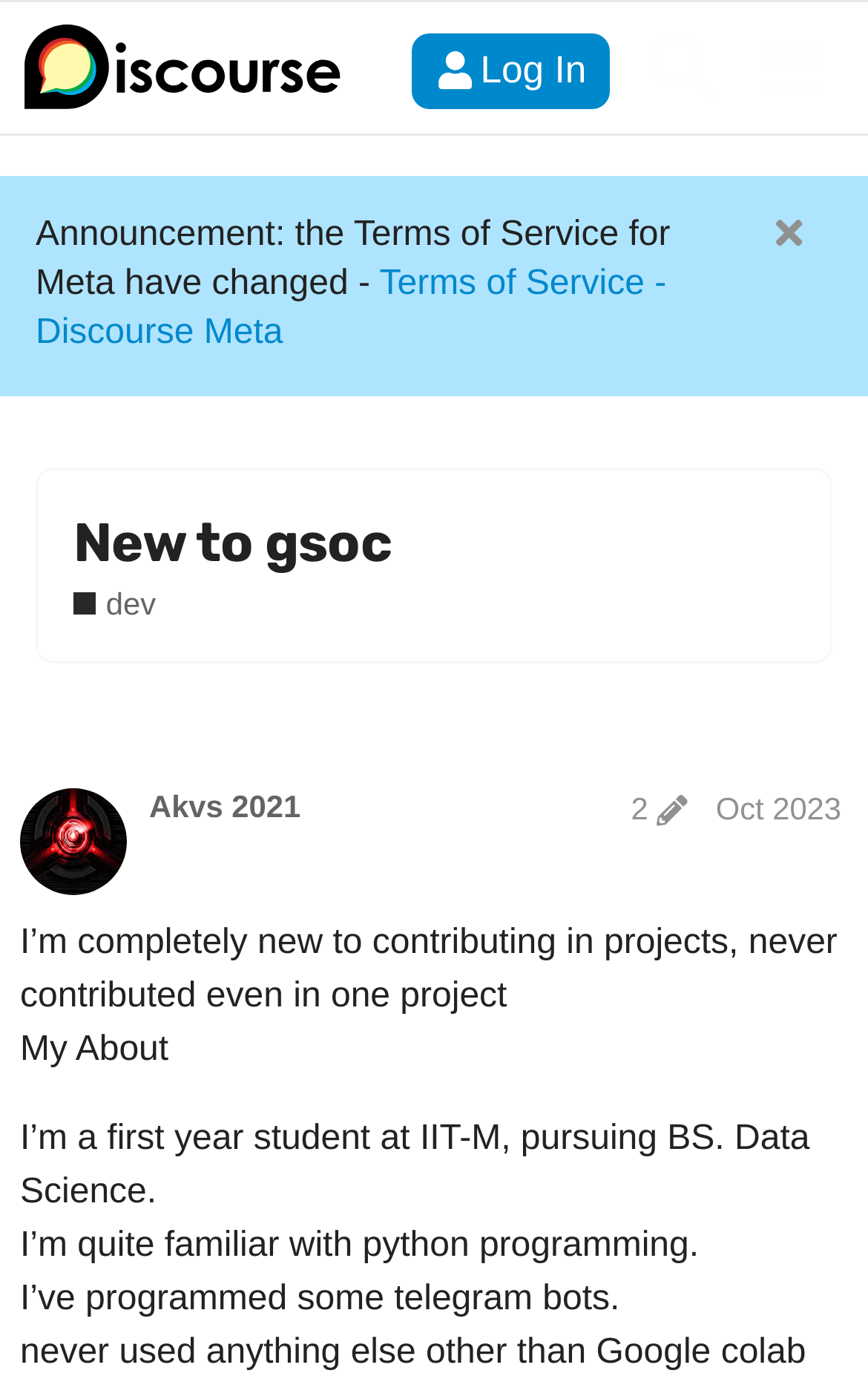Please provide a short answer using a single word or phrase for the question:
What is the announcement about?

Terms of Service for Meta